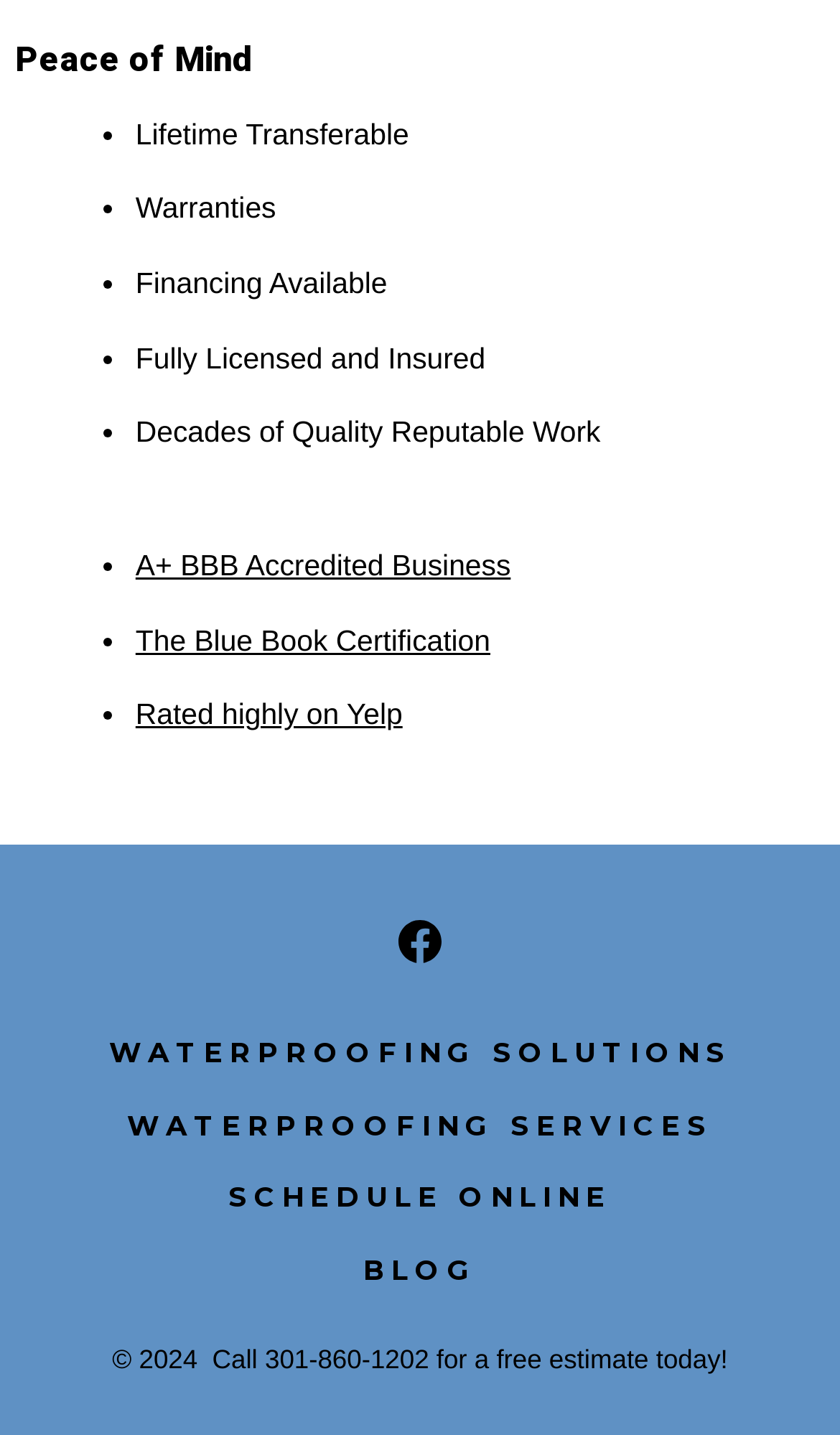Given the element description "Schedule Online" in the screenshot, predict the bounding box coordinates of that UI element.

[0.0, 0.812, 1.0, 0.86]